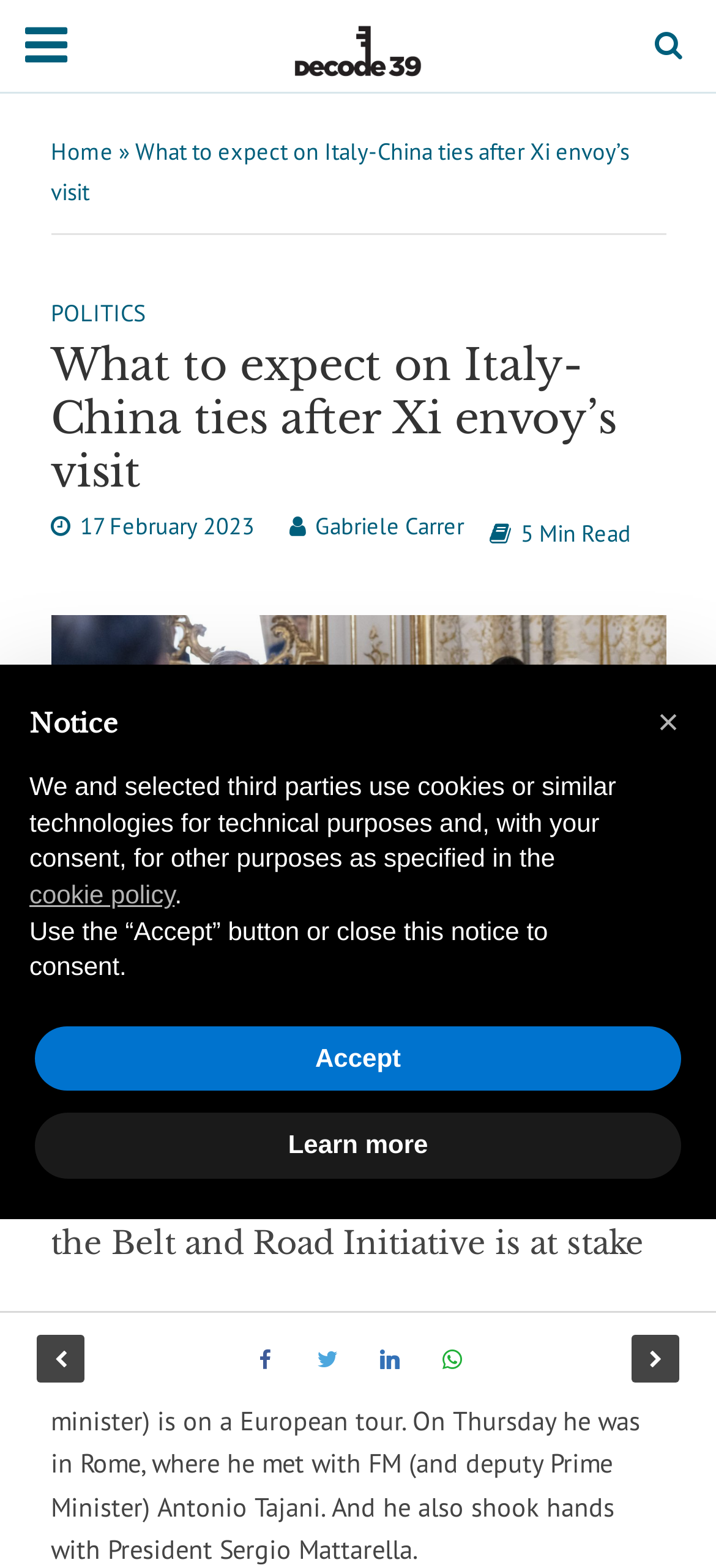Give a one-word or short phrase answer to this question: 
What is the topic of the article?

Italy-China ties